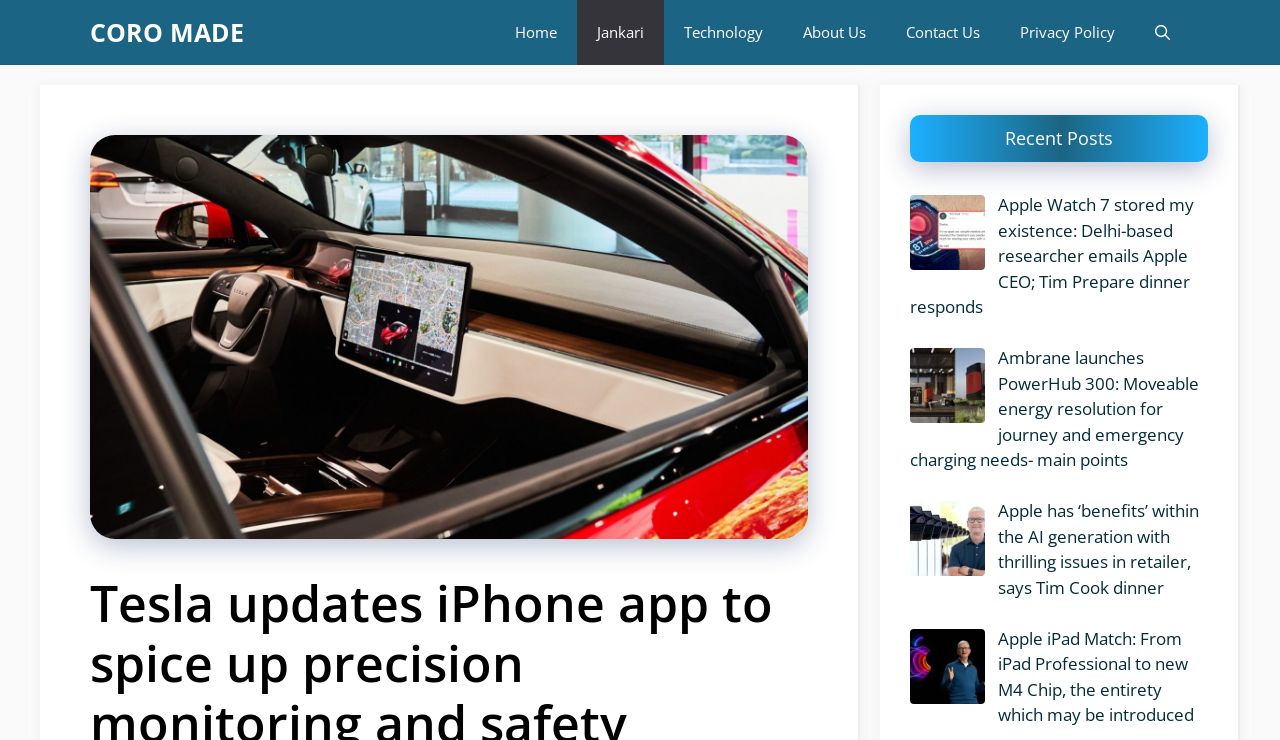Extract the bounding box coordinates for the described element: "About Us". The coordinates should be represented as four float numbers between 0 and 1: [left, top, right, bottom].

[0.612, 0.0, 0.692, 0.088]